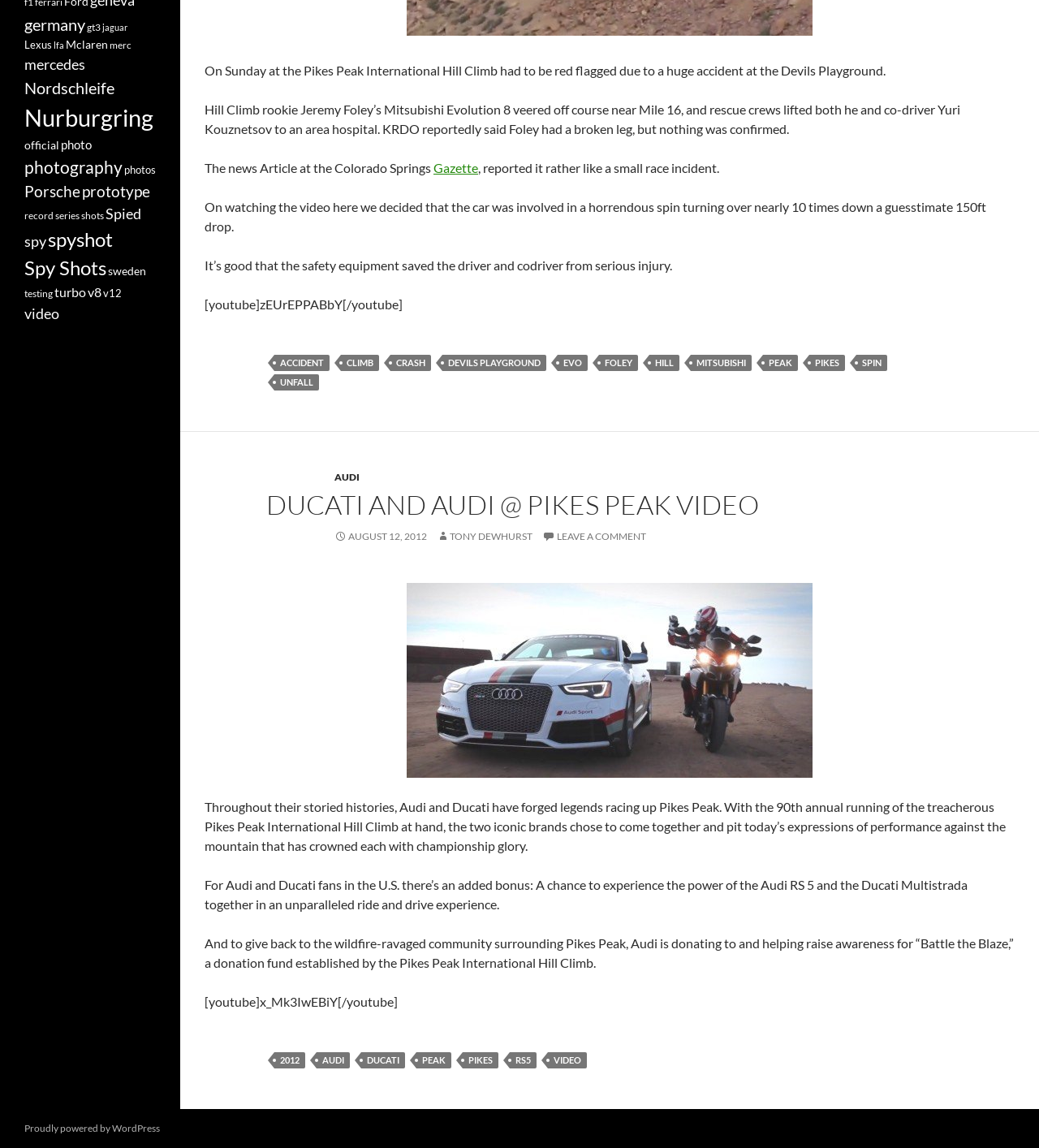Please determine the bounding box of the UI element that matches this description: Gazette. The coordinates should be given as (top-left x, top-left y, bottom-right x, bottom-right y), with all values between 0 and 1.

[0.417, 0.139, 0.46, 0.153]